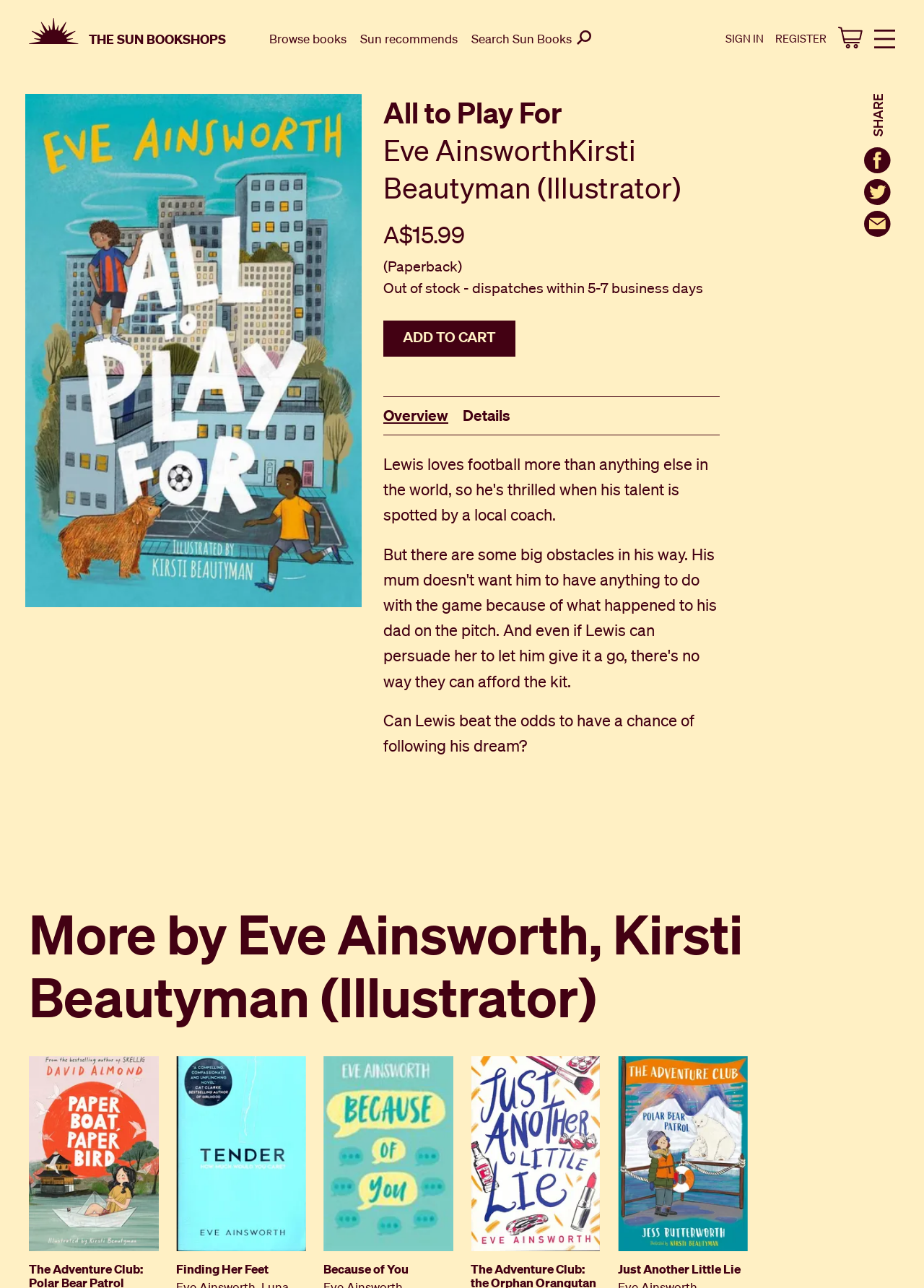Can you provide the bounding box coordinates for the element that should be clicked to implement the instruction: "View your cart"?

[0.907, 0.022, 0.934, 0.034]